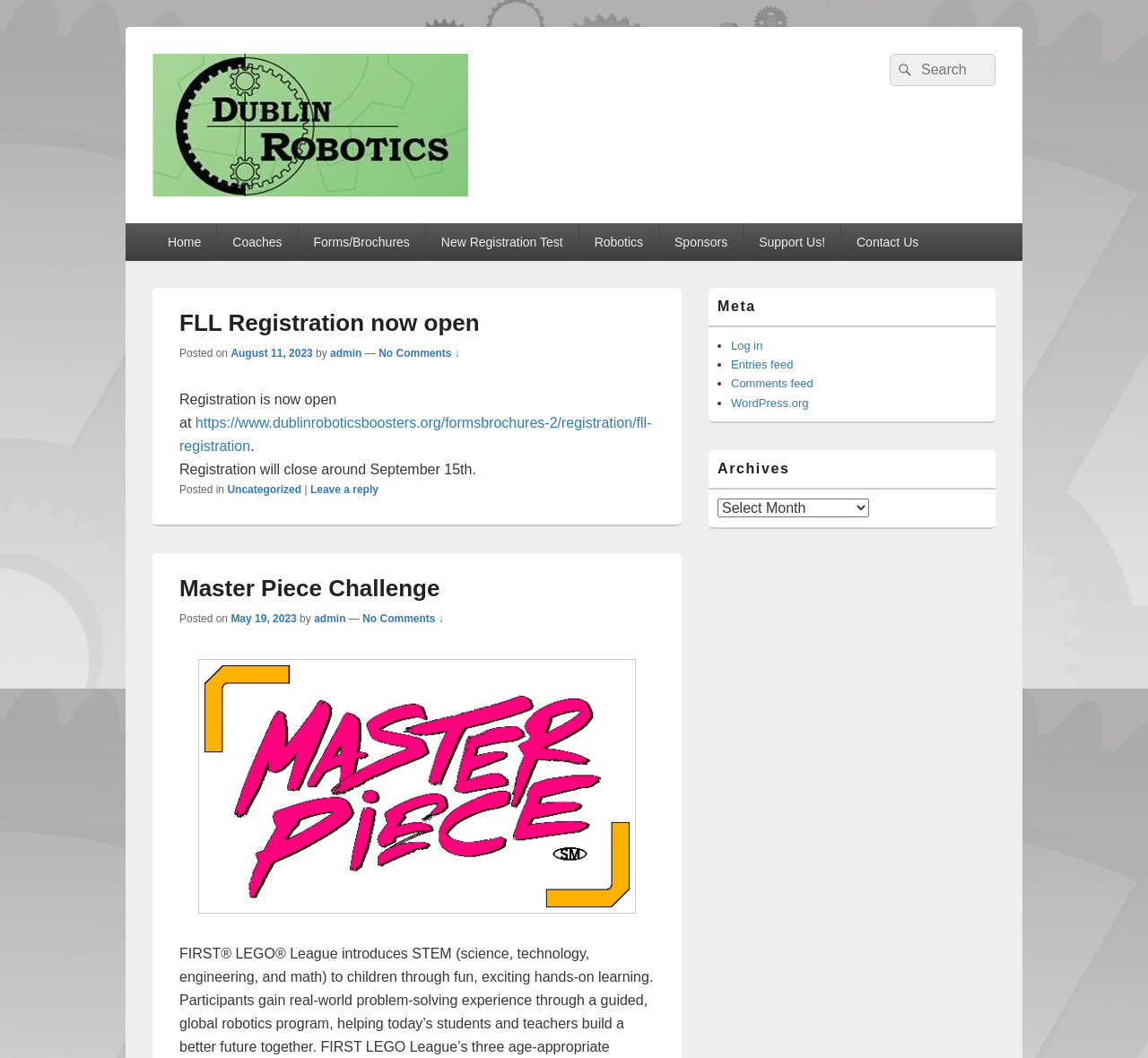Give a one-word or one-phrase response to the question: 
What are the categories of links in the primary menu?

Home, Coaches, Forms/Brochures, etc.